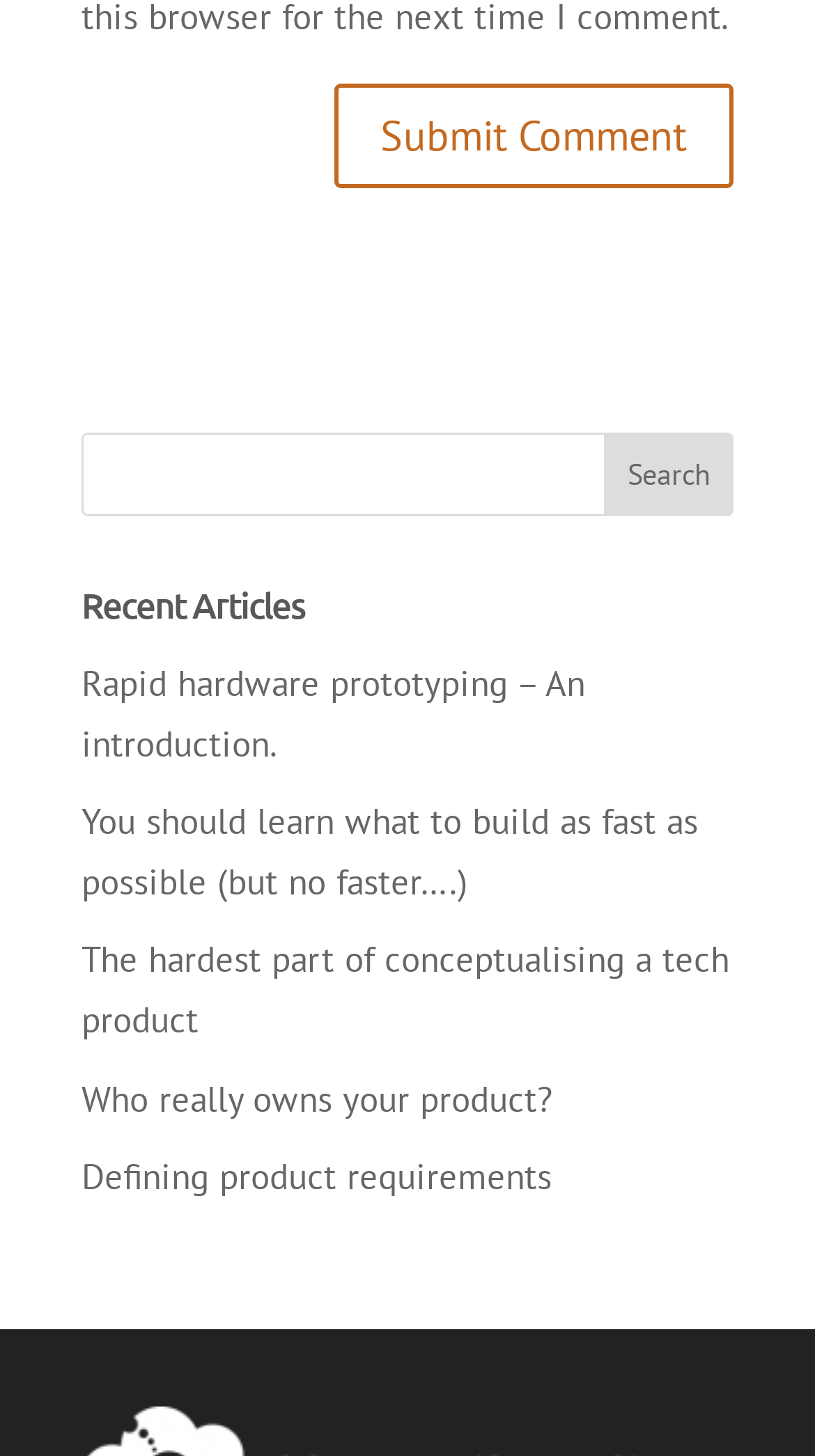Please reply with a single word or brief phrase to the question: 
How many search results are displayed?

6